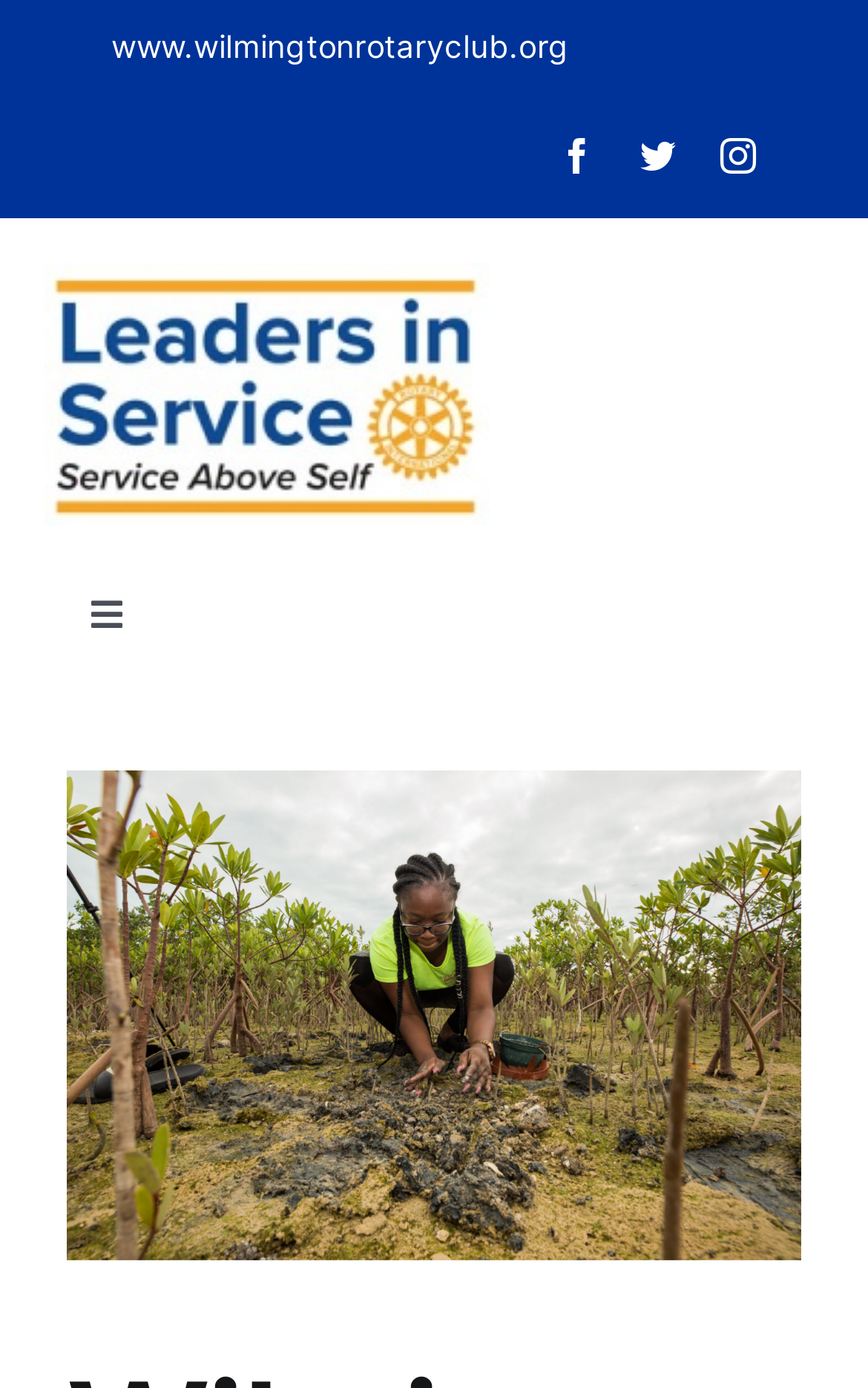Please find the bounding box for the following UI element description. Provide the coordinates in (top-left x, top-left y, bottom-right x, bottom-right y) format, with values between 0 and 1: aria-label="twitter" title="Twitter"

[0.737, 0.099, 0.779, 0.125]